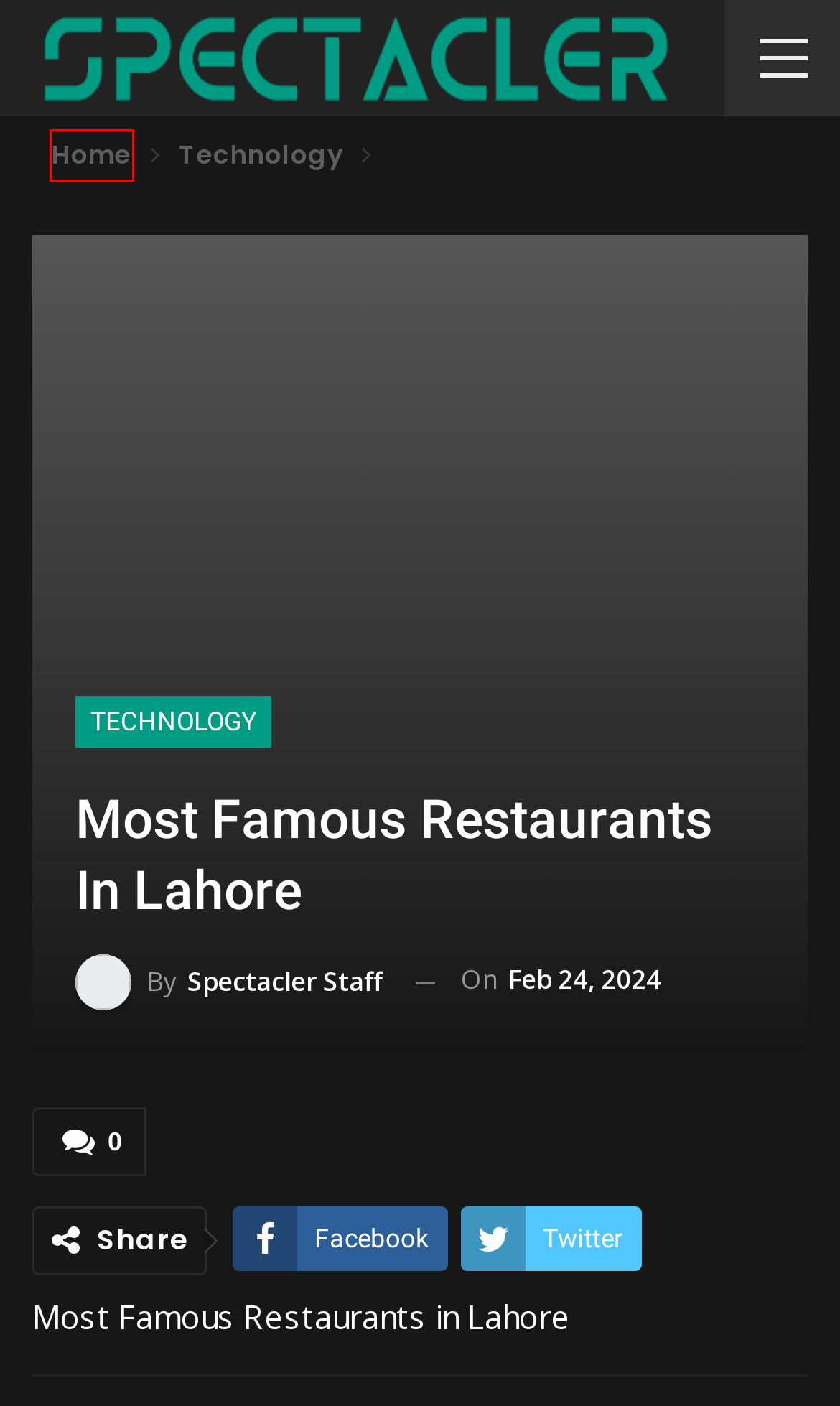Analyze the screenshot of a webpage that features a red rectangle bounding box. Pick the webpage description that best matches the new webpage you would see after clicking on the element within the red bounding box. Here are the candidates:
A. Others - Spectacler
B. About us - Spectacler
C. Webcord Virus: Understanding and Protecting Against the Threat - Spectacler
D. Spectacler Staff - Spectacler
E. What is Avple?
F. Spectacler
G. Privacy Policy - Spectacler
H. Technology - Spectacler

F